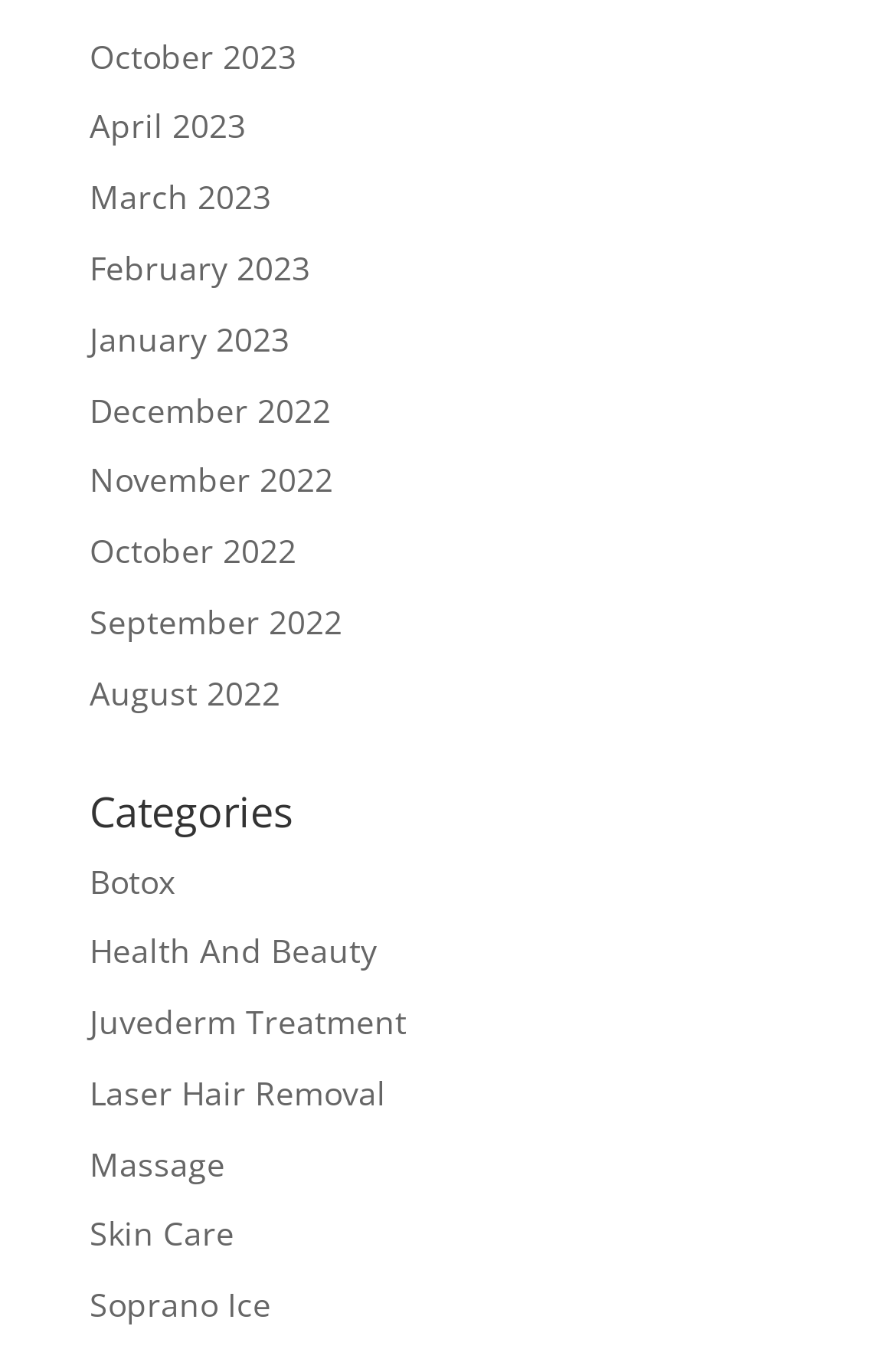Identify the bounding box coordinates of the clickable region necessary to fulfill the following instruction: "Browse September 2022". The bounding box coordinates should be four float numbers between 0 and 1, i.e., [left, top, right, bottom].

[0.1, 0.444, 0.382, 0.477]